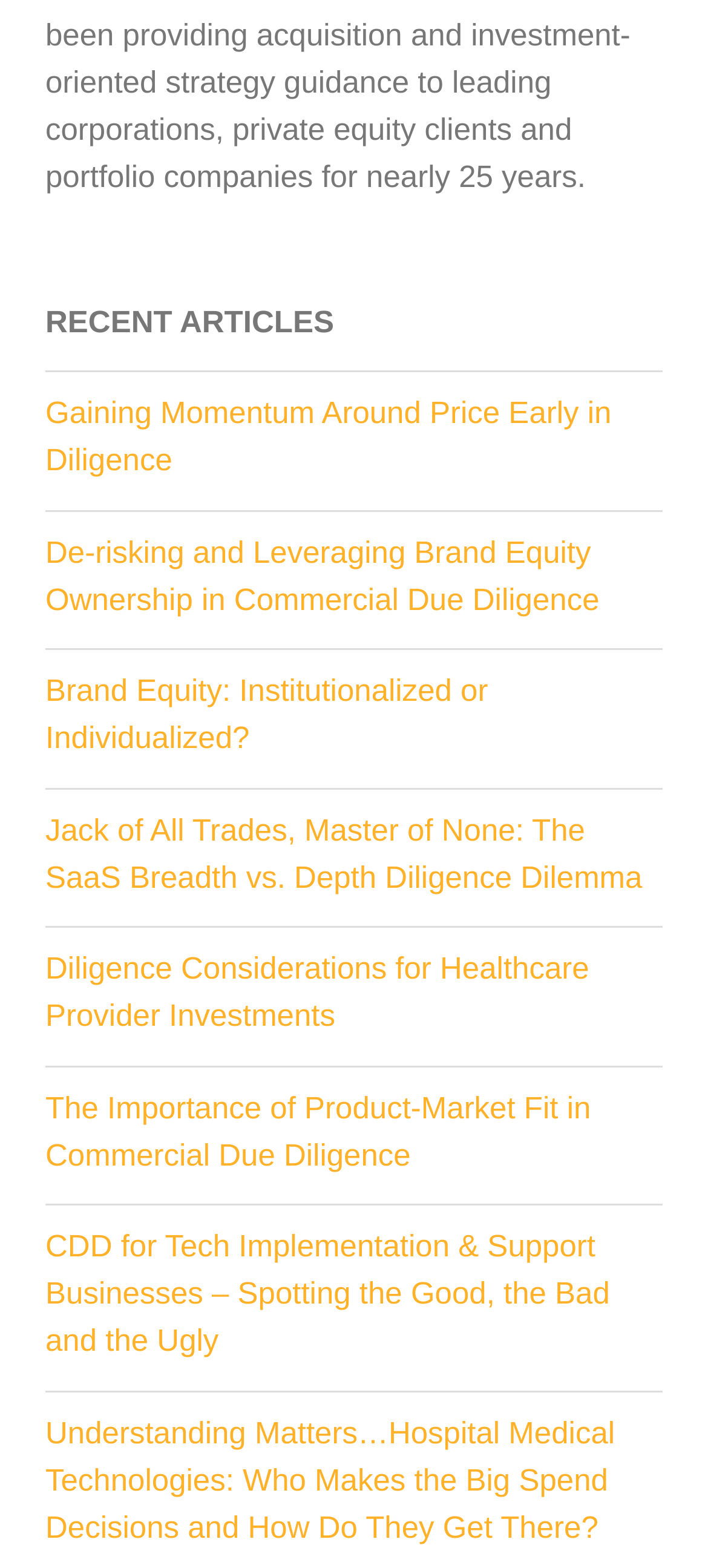Provide the bounding box coordinates of the section that needs to be clicked to accomplish the following instruction: "explore article about brand equity institutionalized or individualized."

[0.064, 0.42, 0.936, 0.492]